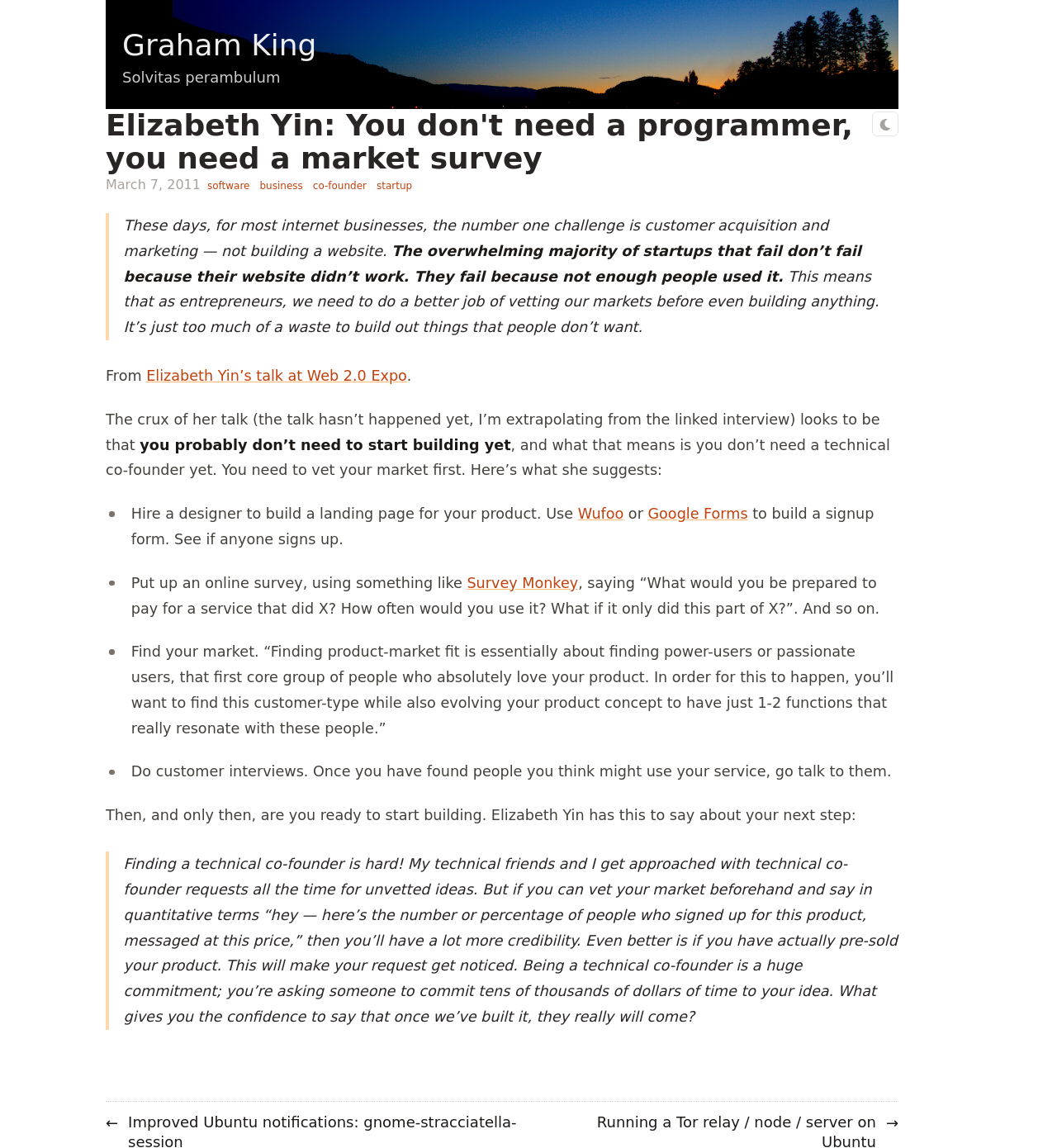What is suggested to build for vetting a market?
Refer to the image and give a detailed answer to the query.

According to the article, it is suggested to build a landing page for vetting a market, as mentioned in the text 'Hire a designer to build a landing page for your product'.